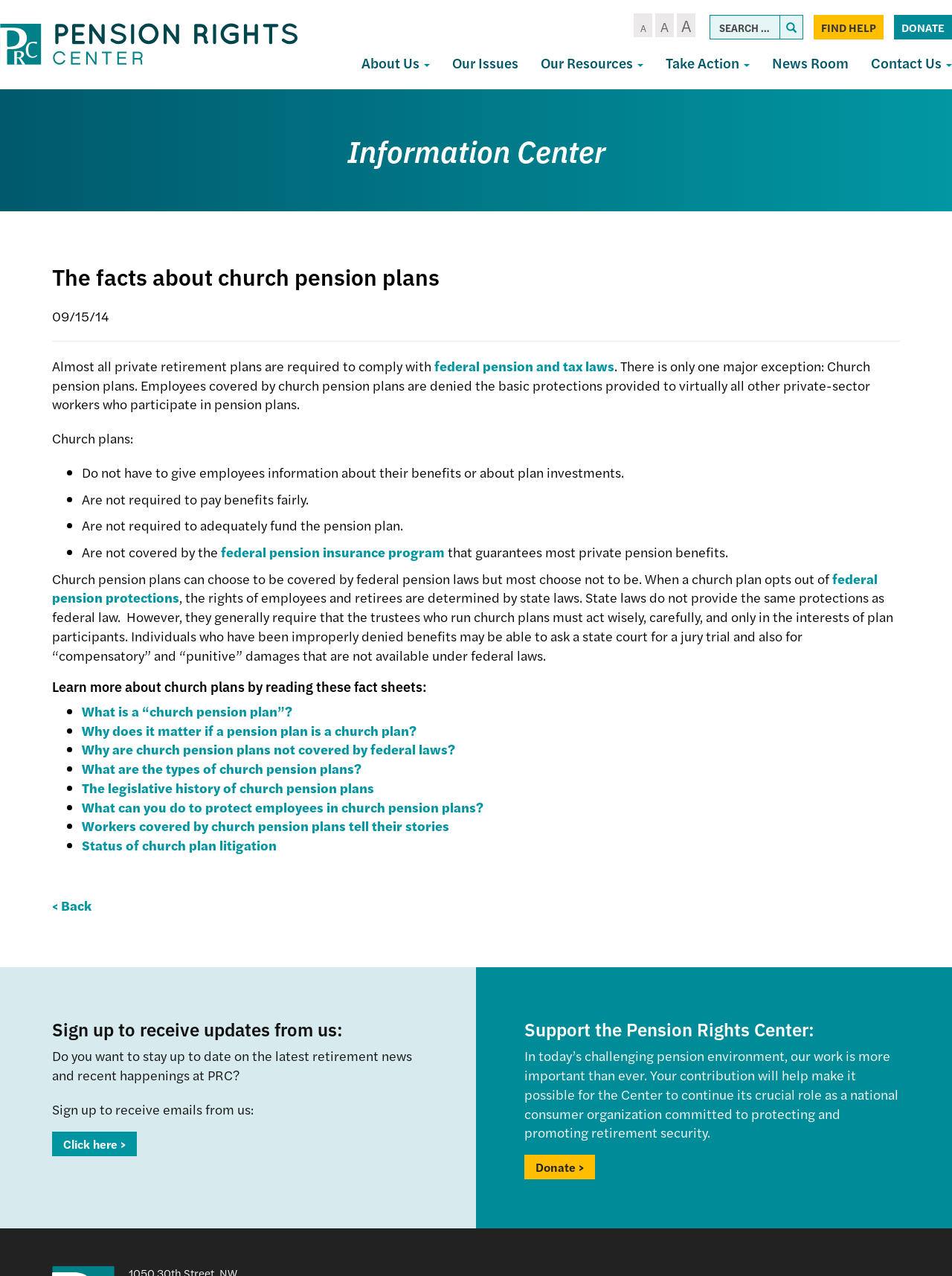Answer with a single word or phrase: 
What is the exception to federal pension and tax laws?

Church pension plans